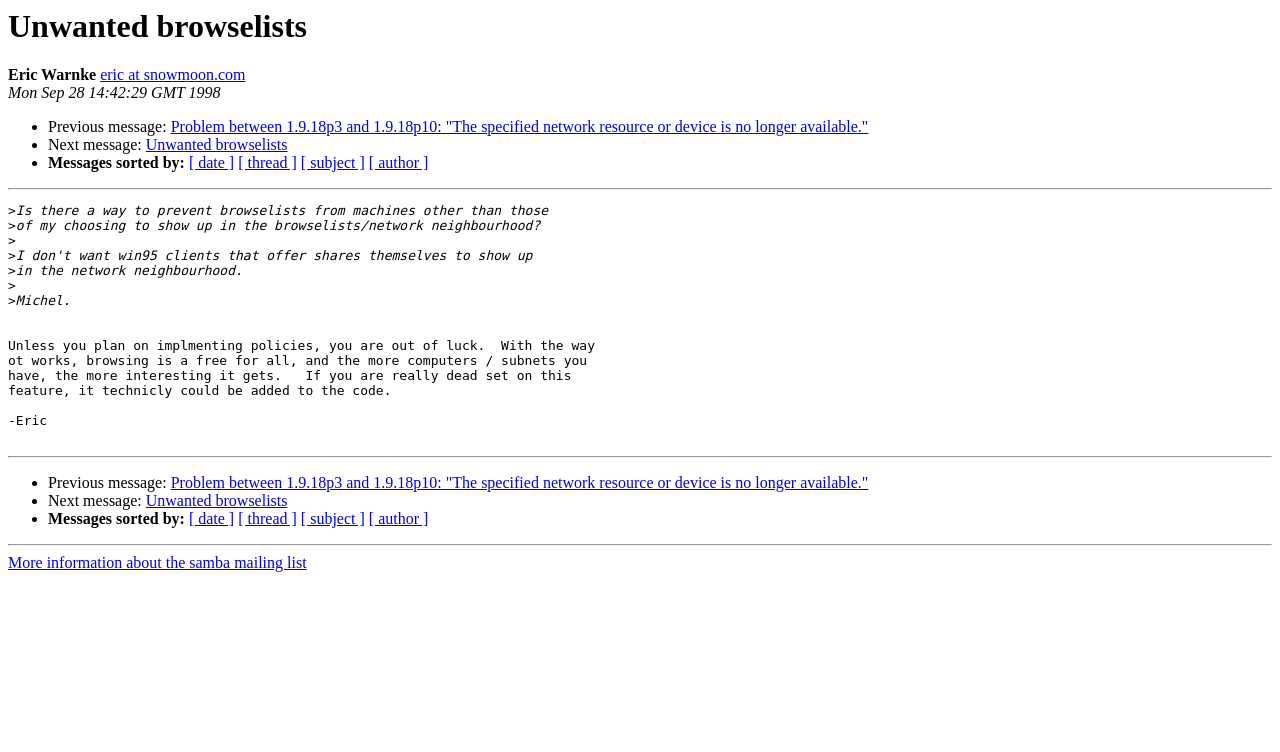Locate the bounding box of the UI element described in the following text: "[ date ]".

[0.148, 0.205, 0.183, 0.228]